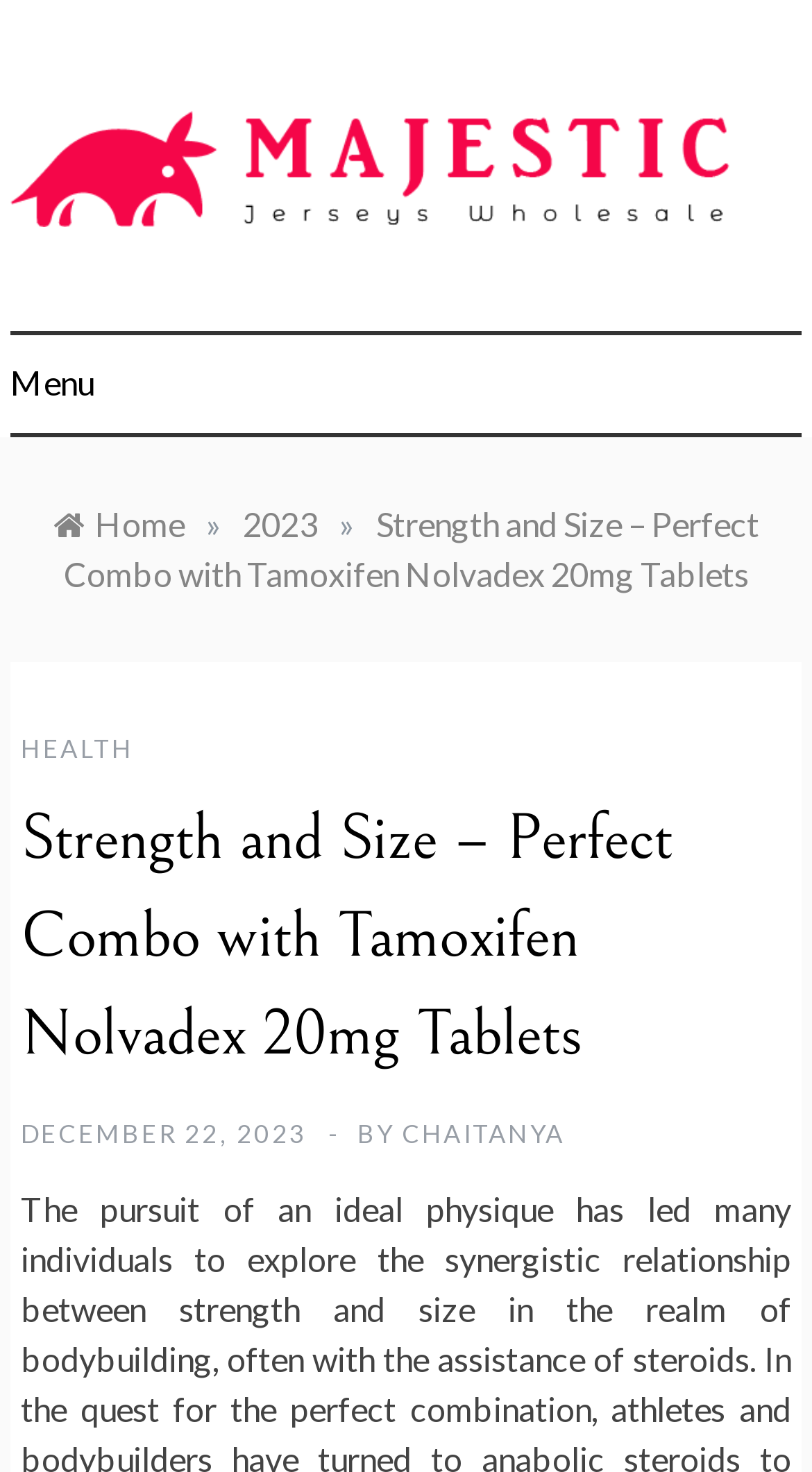What is the category of the article?
Look at the screenshot and respond with one word or a short phrase.

HEALTH